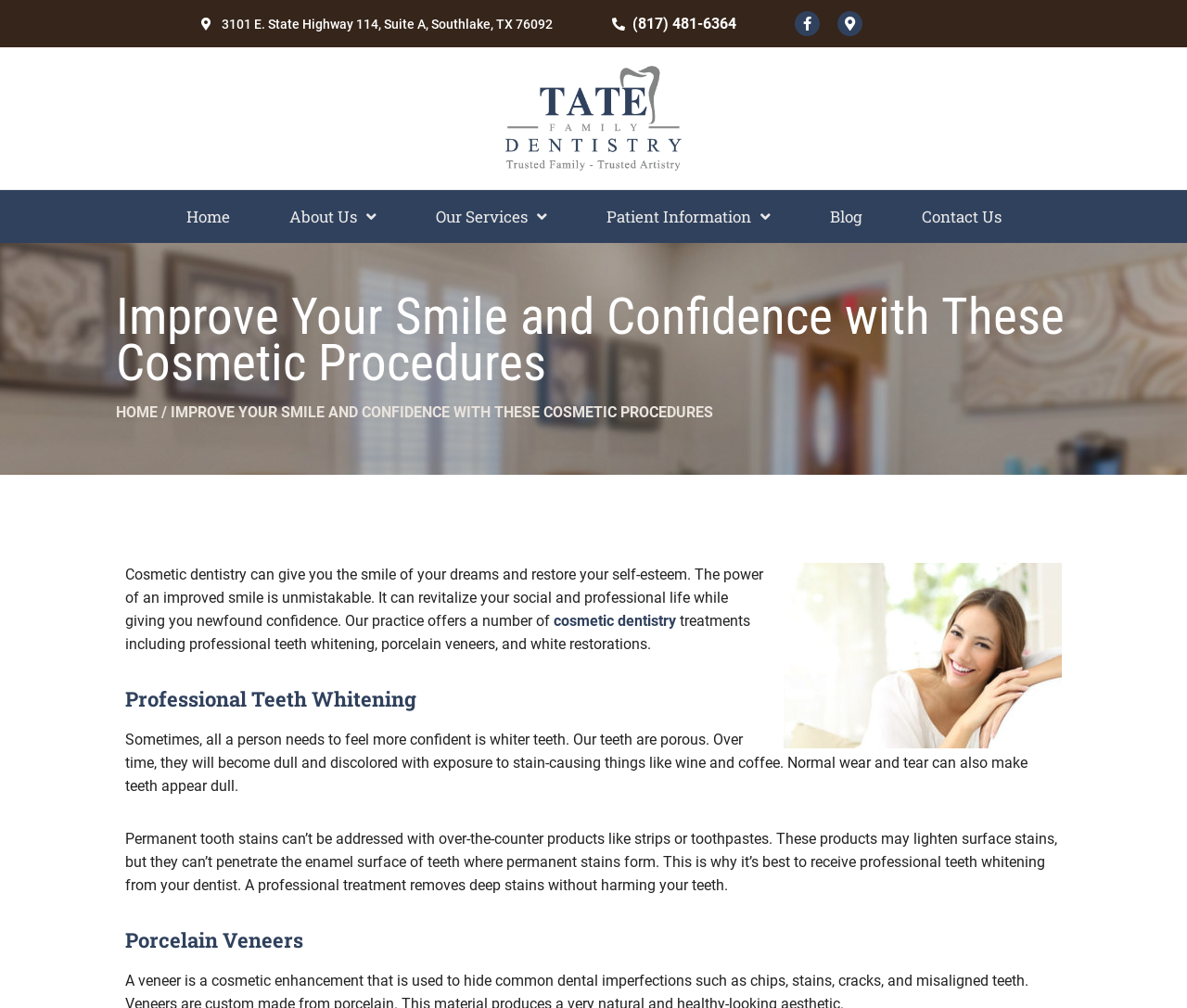What is the main topic of the webpage?
Please answer using one word or phrase, based on the screenshot.

Cosmetic dentistry